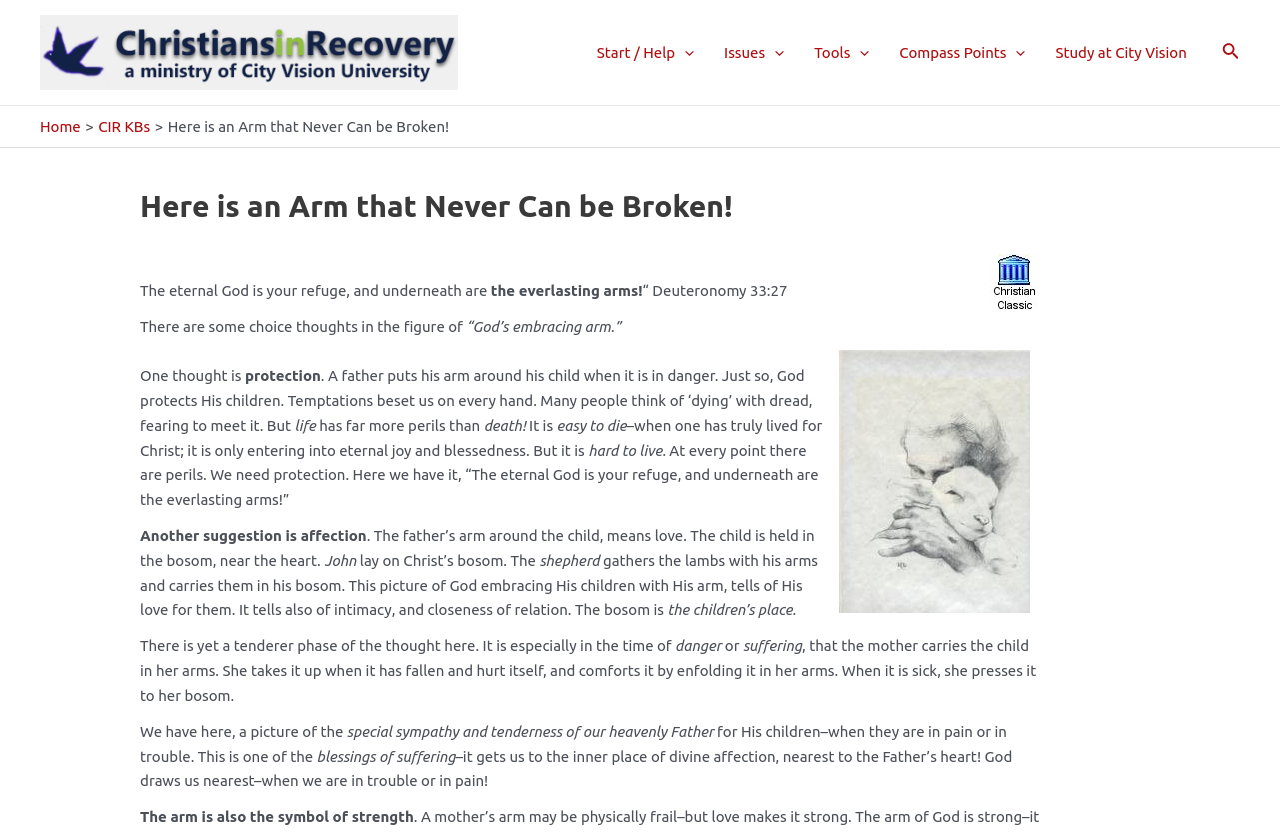Please find the bounding box coordinates of the element's region to be clicked to carry out this instruction: "Click the 'Study at City Vision' link".

[0.813, 0.021, 0.939, 0.105]